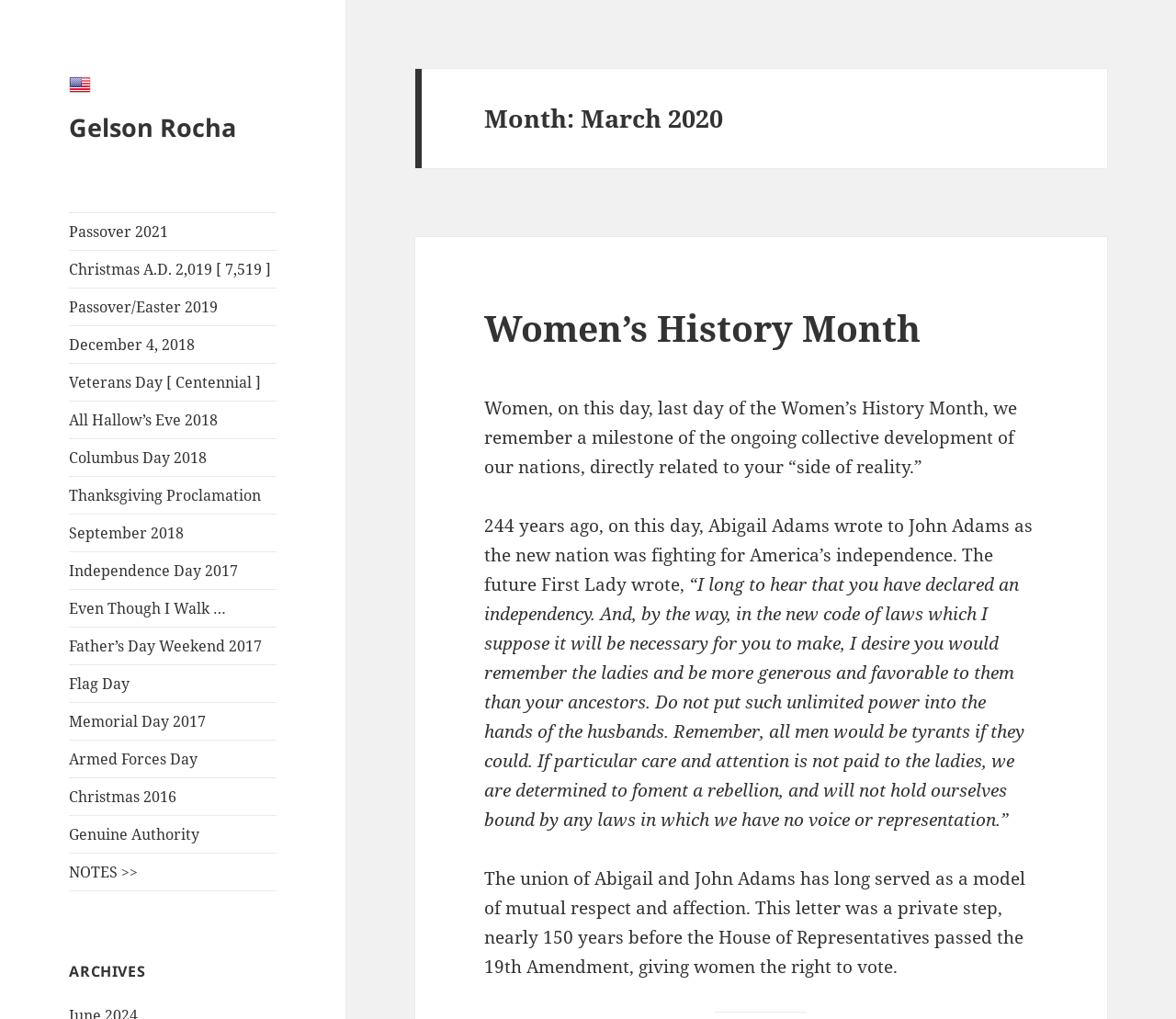Given the element description A Dog’s Dream, predict the bounding box coordinates for the UI element in the webpage screenshot. The format should be (top-left x, top-left y, bottom-right x, bottom-right y), and the values should be between 0 and 1.

None